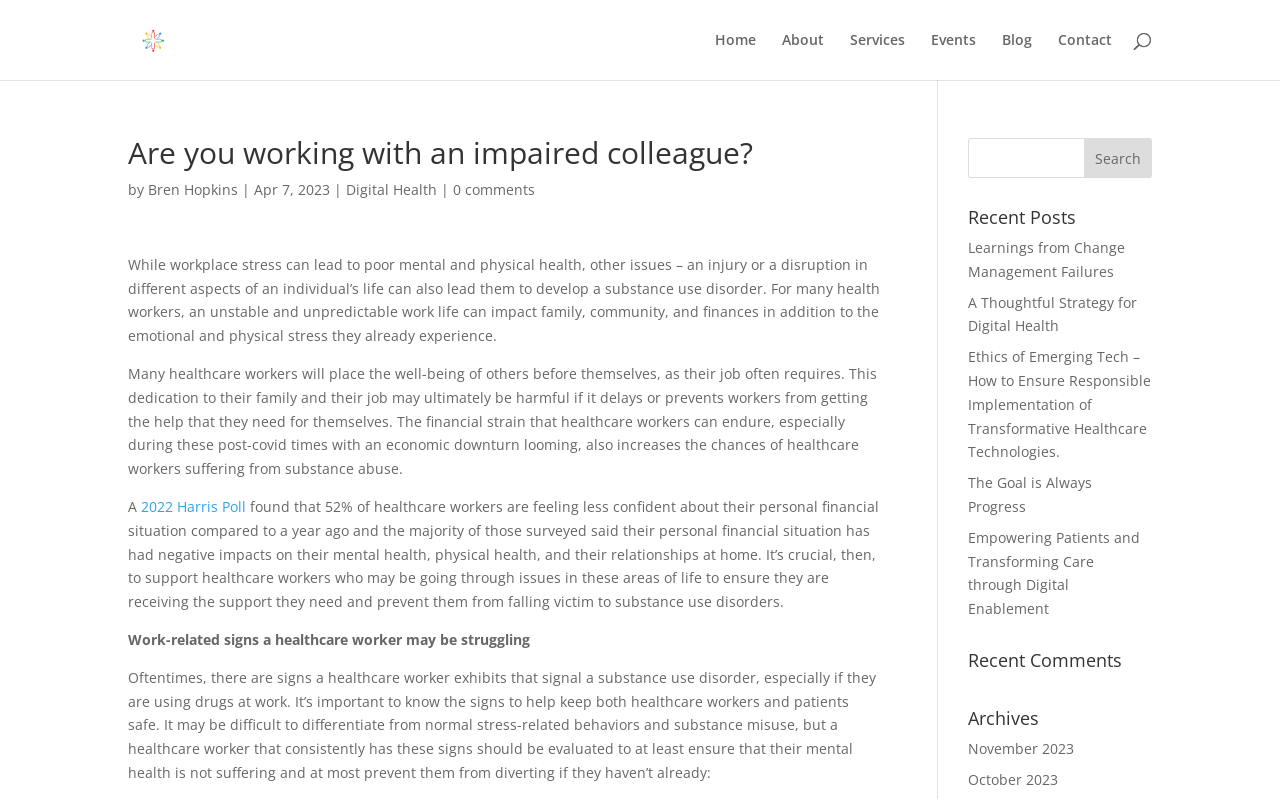Please specify the bounding box coordinates of the element that should be clicked to execute the given instruction: 'Read the article by Bren Hopkins'. Ensure the coordinates are four float numbers between 0 and 1, expressed as [left, top, right, bottom].

[0.116, 0.225, 0.186, 0.249]